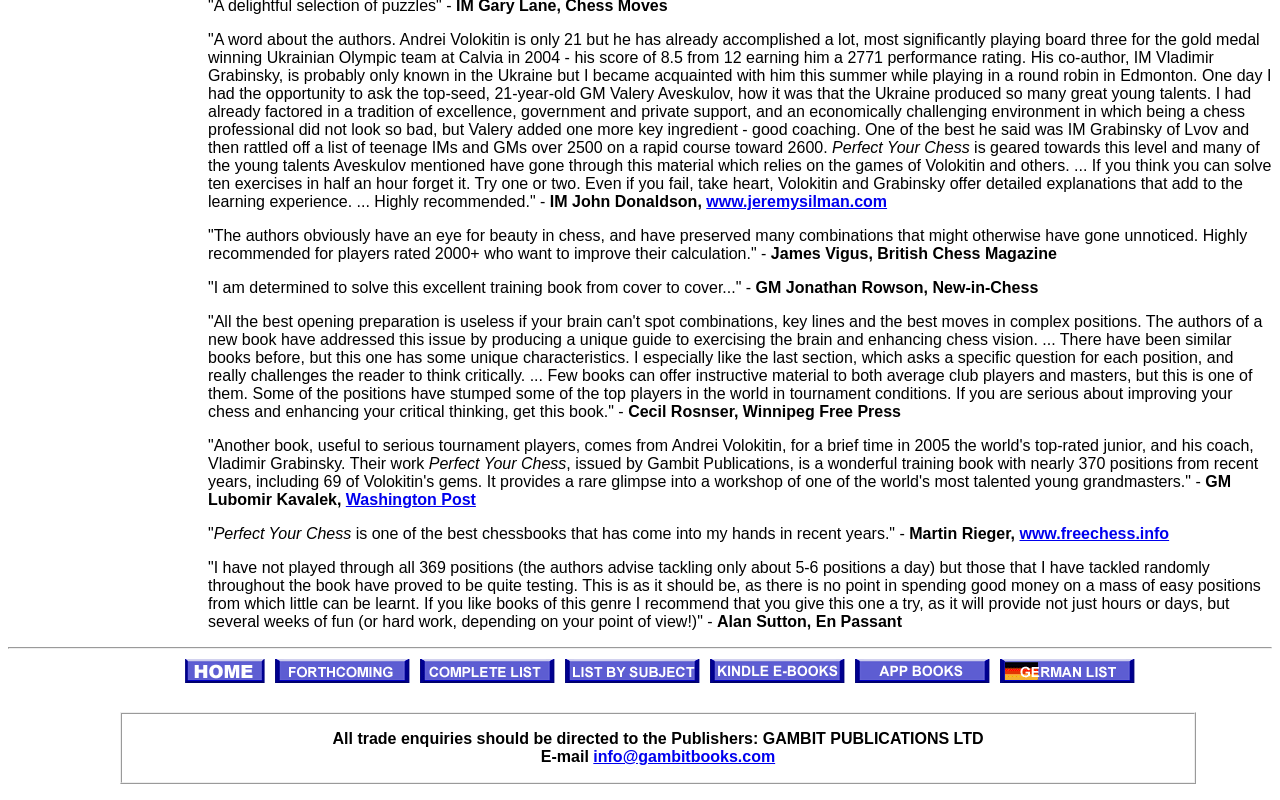Provide your answer in one word or a succinct phrase for the question: 
How many positions are included in the book?

369